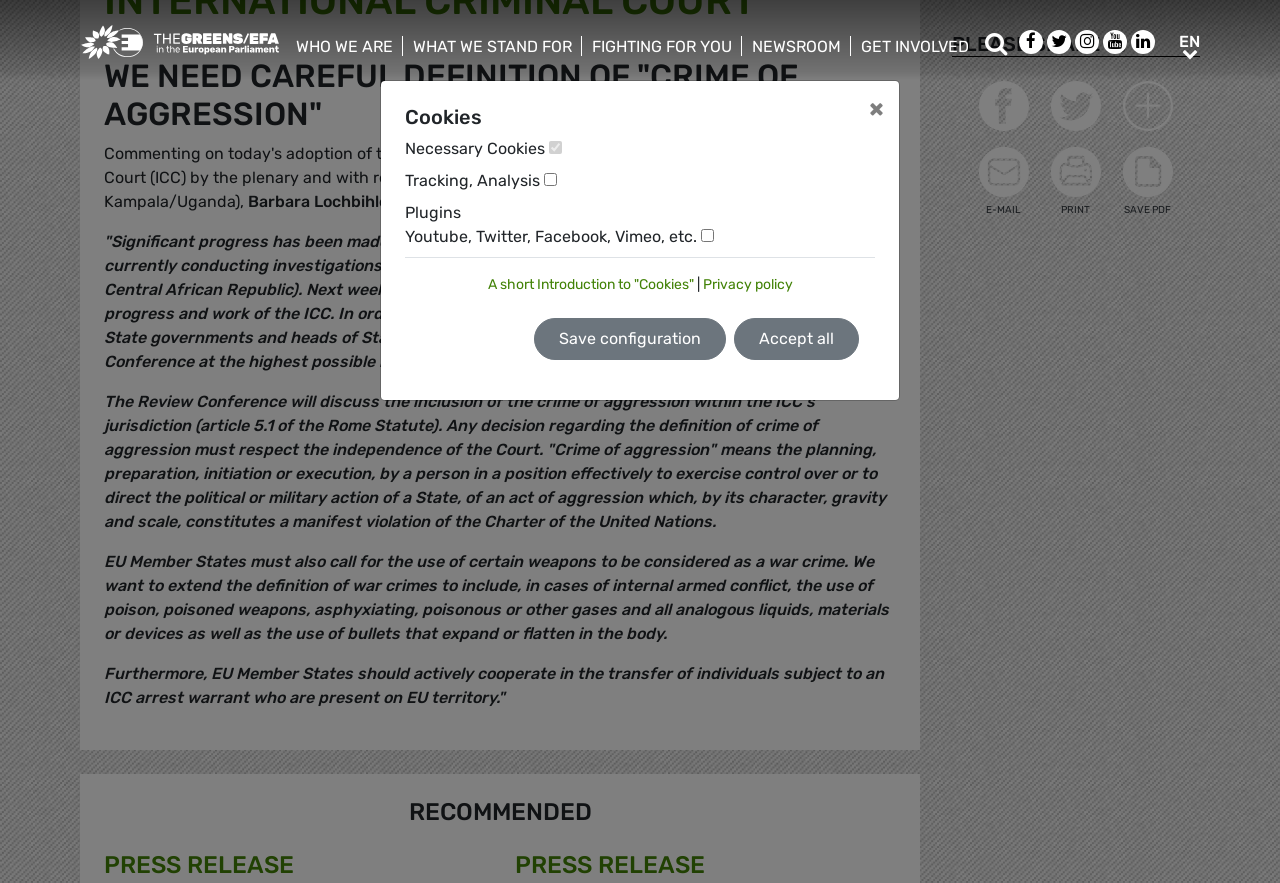Find the bounding box coordinates for the element that must be clicked to complete the instruction: "Go to News". The coordinates should be four float numbers between 0 and 1, indicated as [left, top, right, bottom].

None